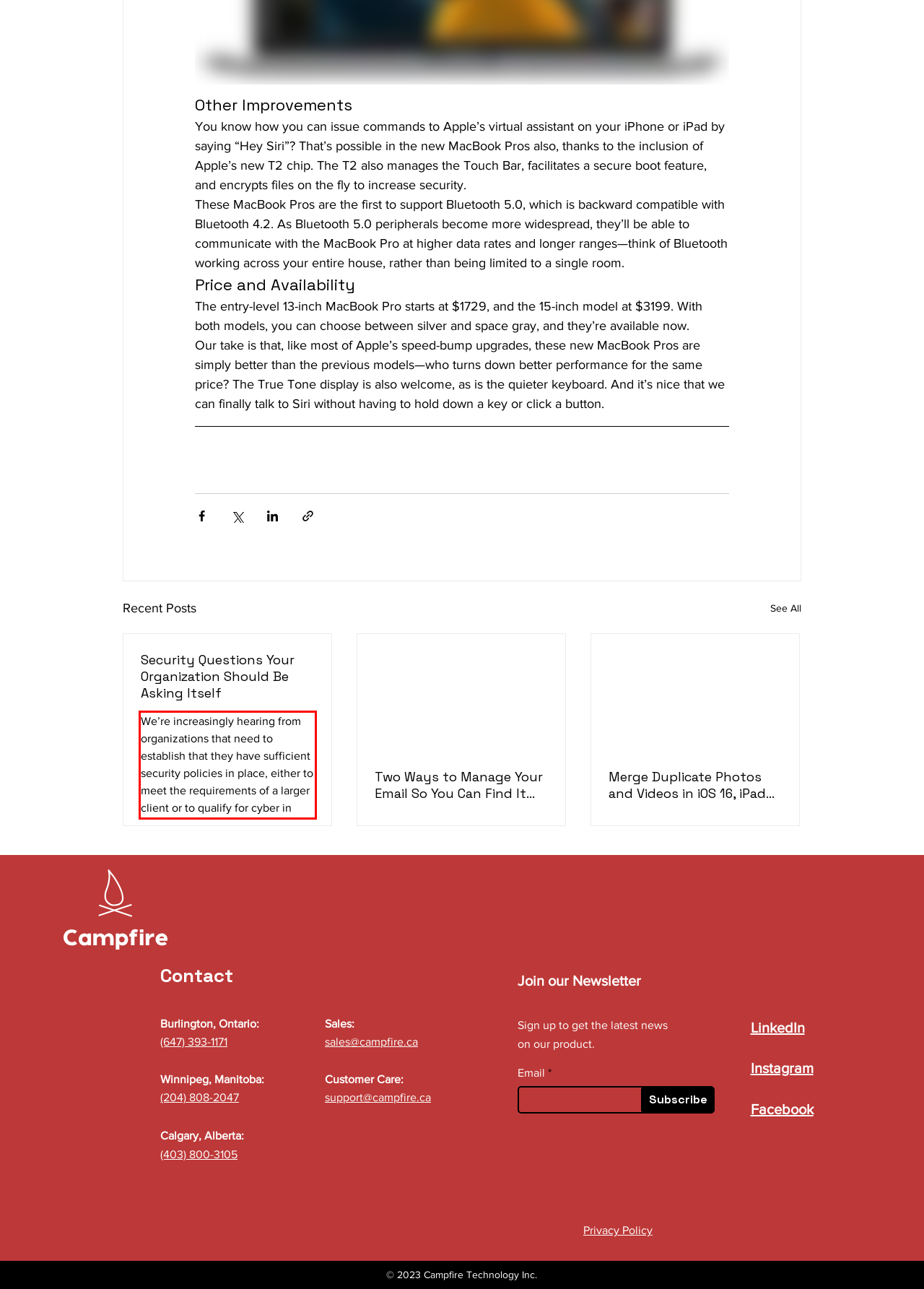Inspect the webpage screenshot that has a red bounding box and use OCR technology to read and display the text inside the red bounding box.

We’re increasingly hearing from organizations that need to establish that they have sufficient security policies in place, either to meet the requirements of a larger client or to qualify for cyber in